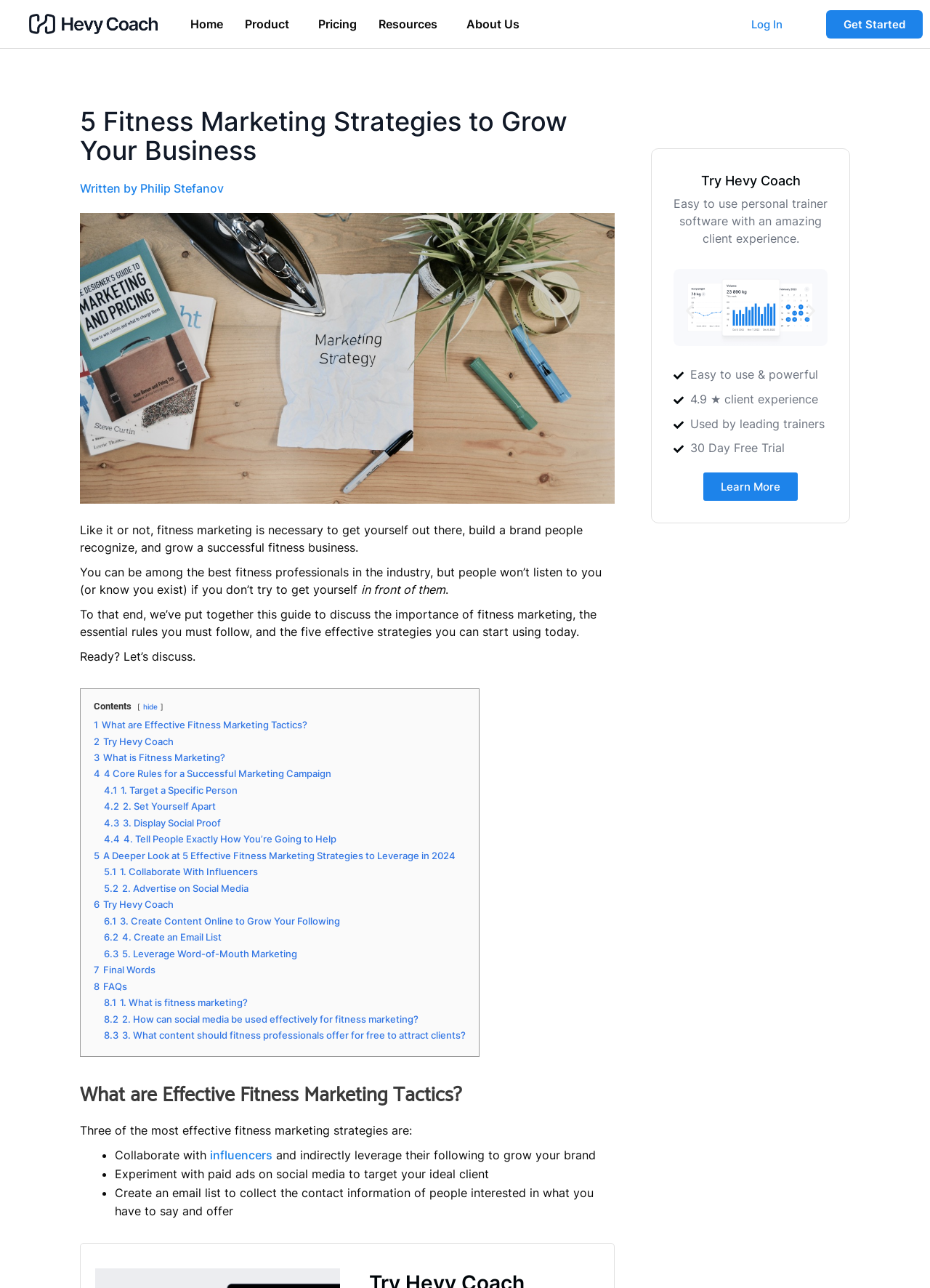What is the rating of the client experience mentioned?
Use the image to give a comprehensive and detailed response to the question.

I found the text '4.9 ★ client experience' in the webpage, which describes the rating of the client experience.